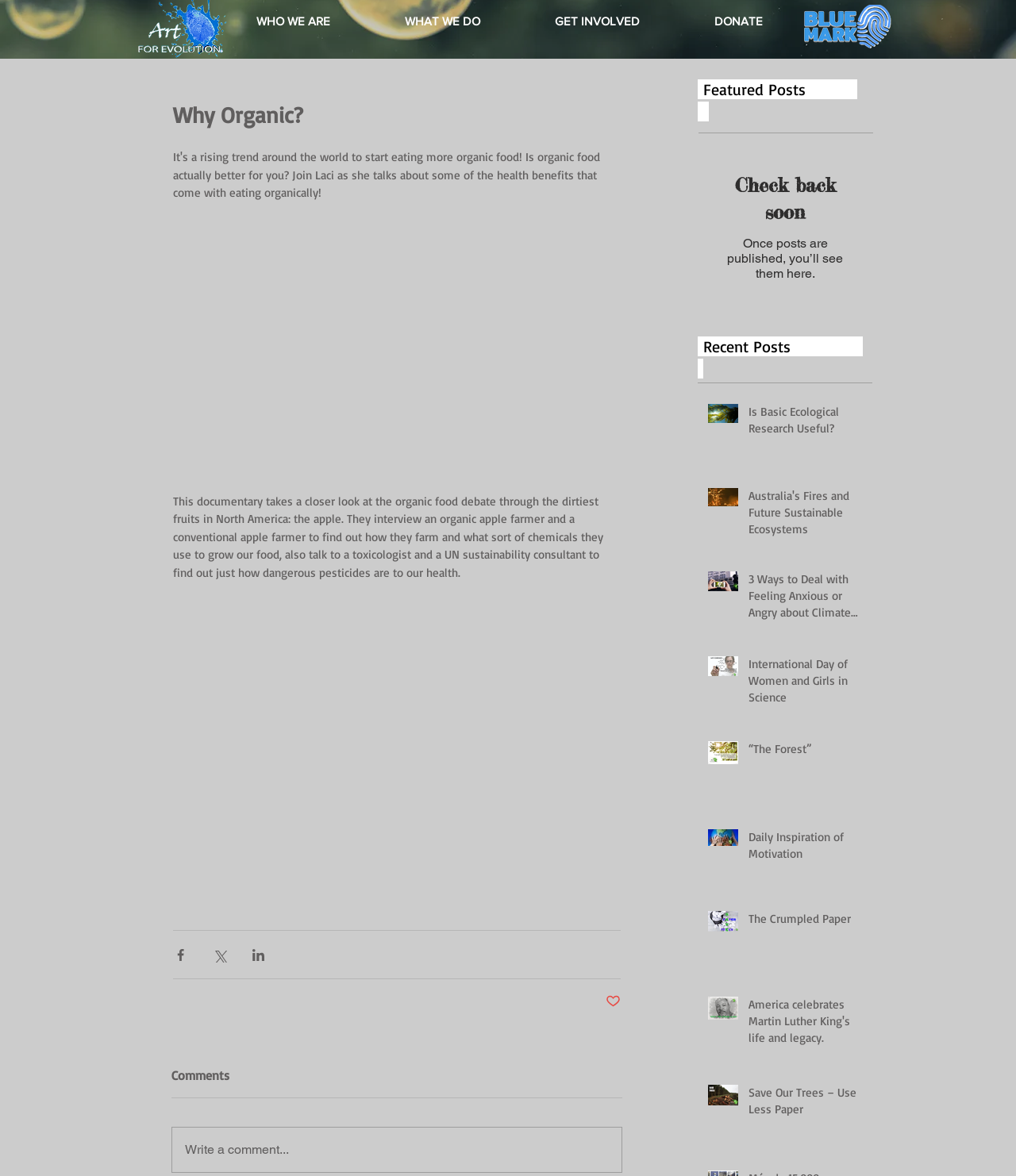Please find the bounding box coordinates of the element that needs to be clicked to perform the following instruction: "Read the article about organic food". The bounding box coordinates should be four float numbers between 0 and 1, represented as [left, top, right, bottom].

[0.145, 0.126, 0.636, 0.757]